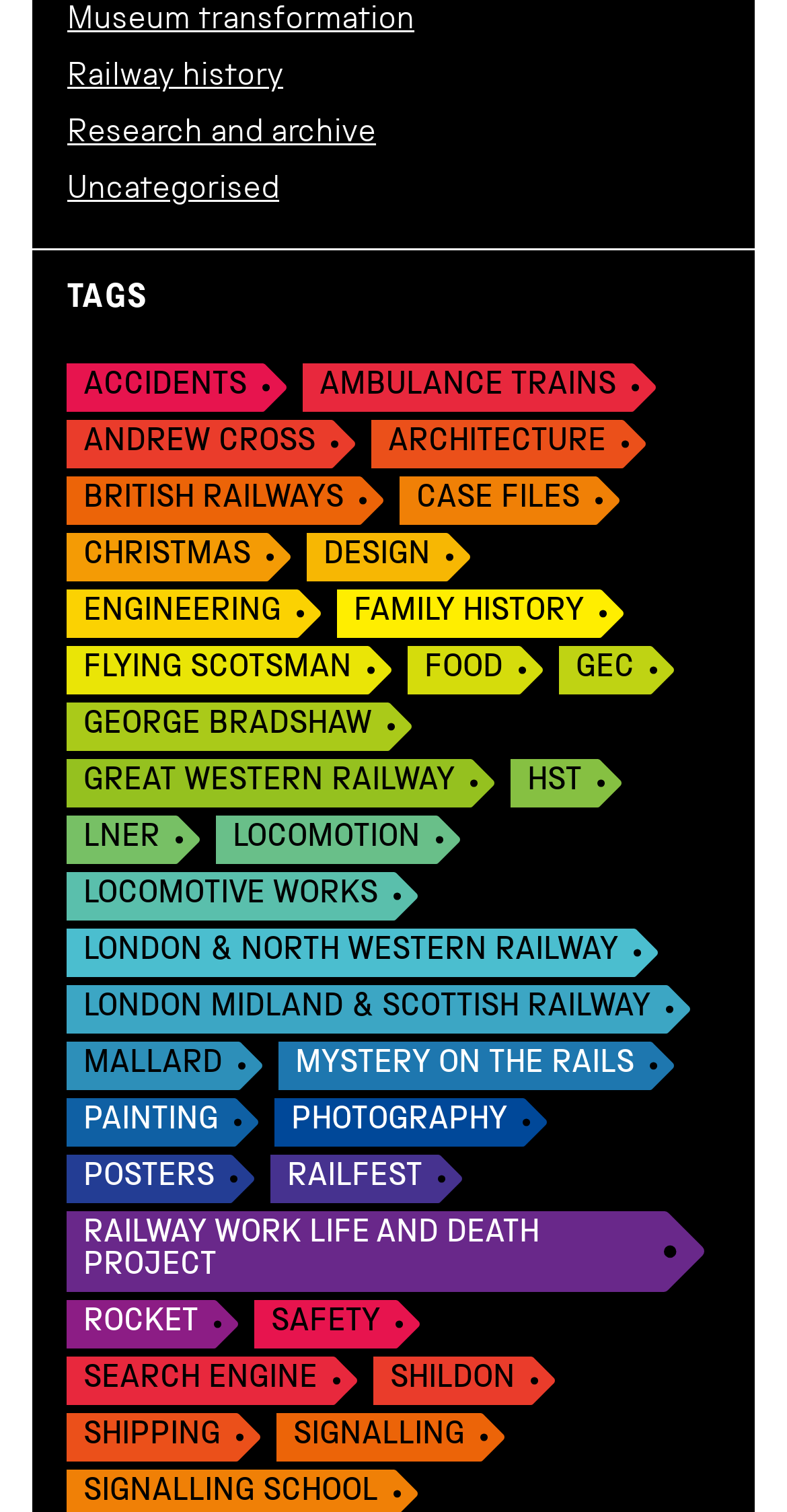Given the description of a UI element: "London Midland & Scottish Railway", identify the bounding box coordinates of the matching element in the webpage screenshot.

[0.085, 0.651, 0.878, 0.683]